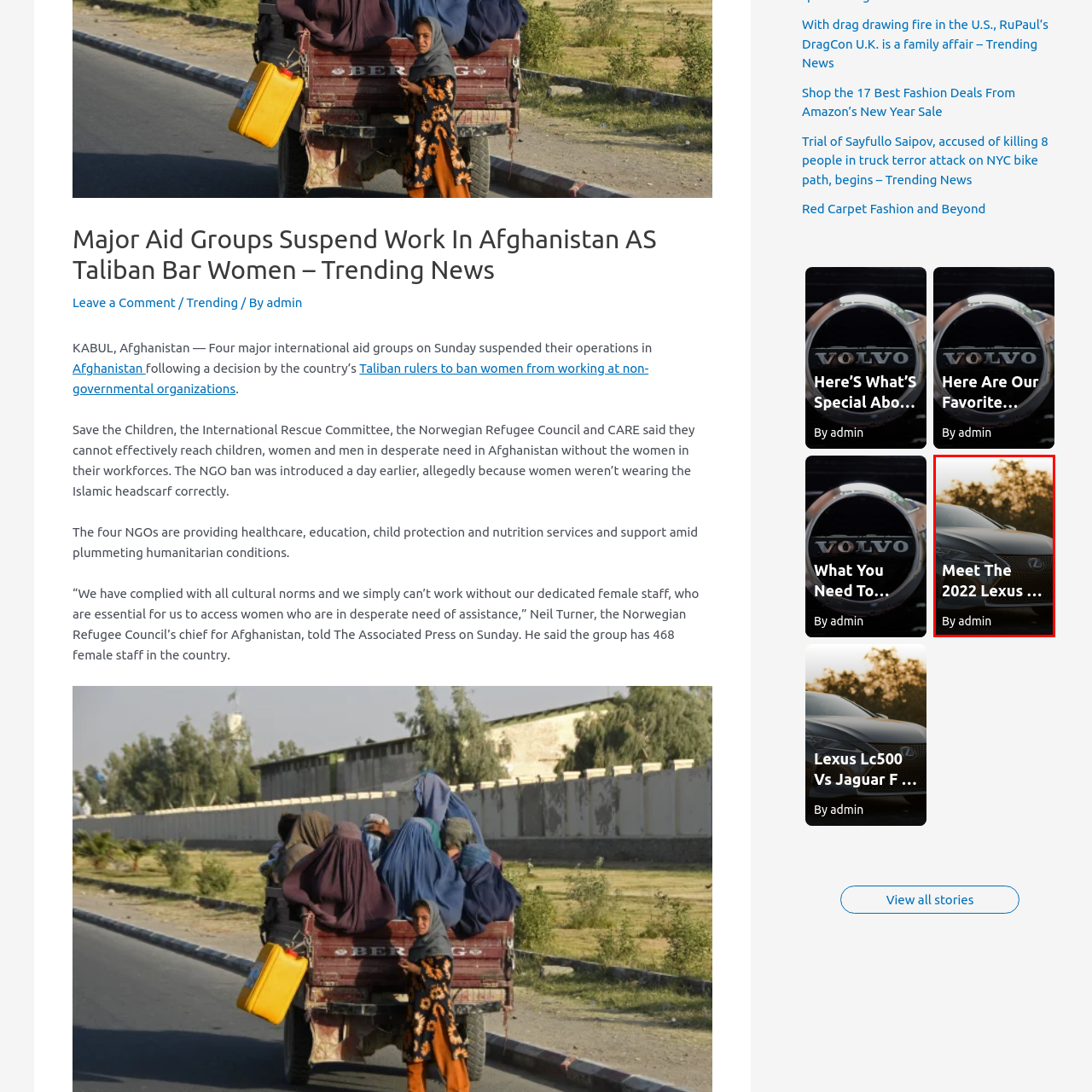What is the background of the image?
Focus on the content inside the red bounding box and offer a detailed explanation.

The caption describes the background of the image as a soft, illuminated backdrop, which highlights the elegance of the car.